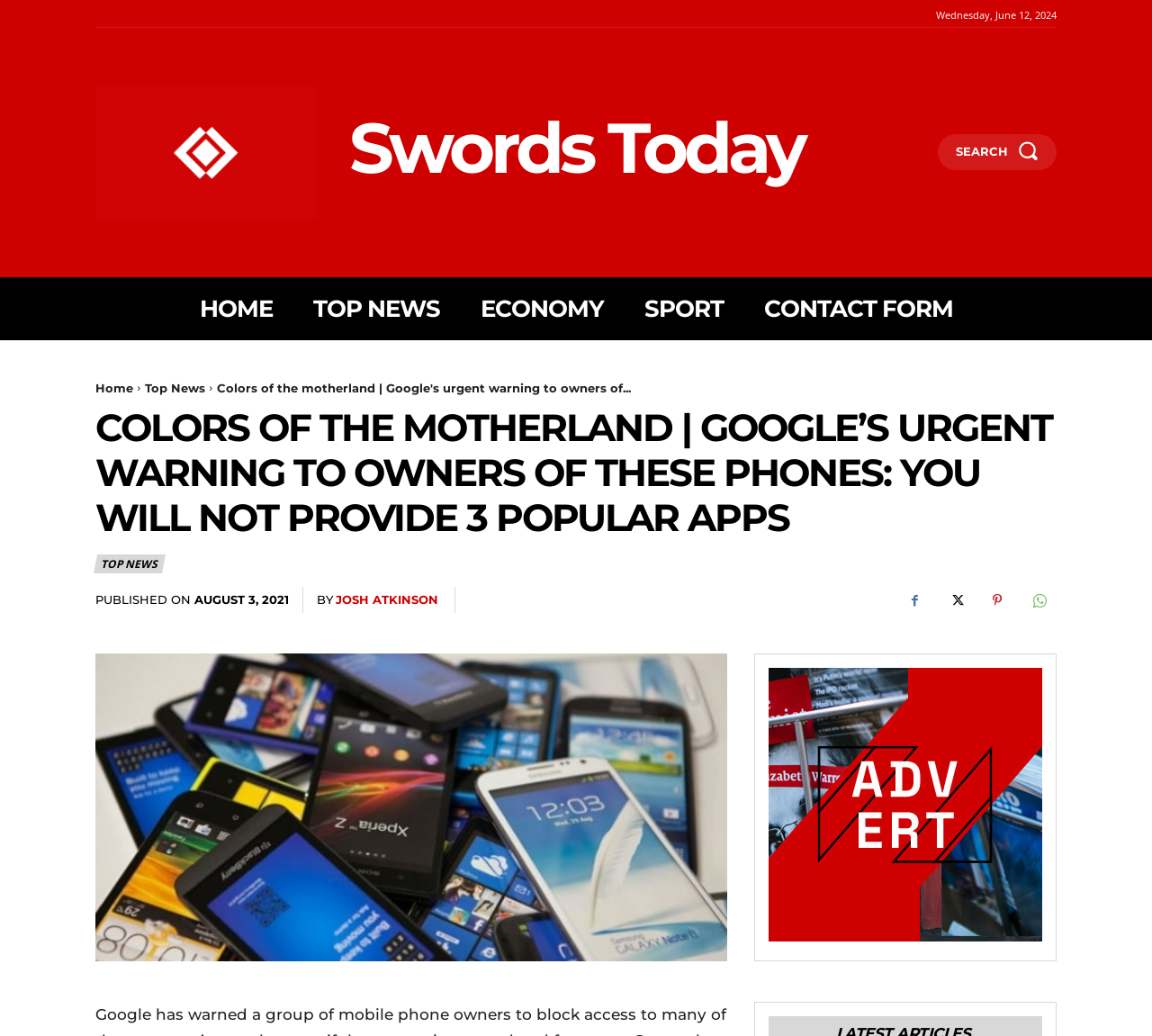Please identify the bounding box coordinates of the area that needs to be clicked to follow this instruction: "Click the logo".

[0.083, 0.083, 0.274, 0.211]